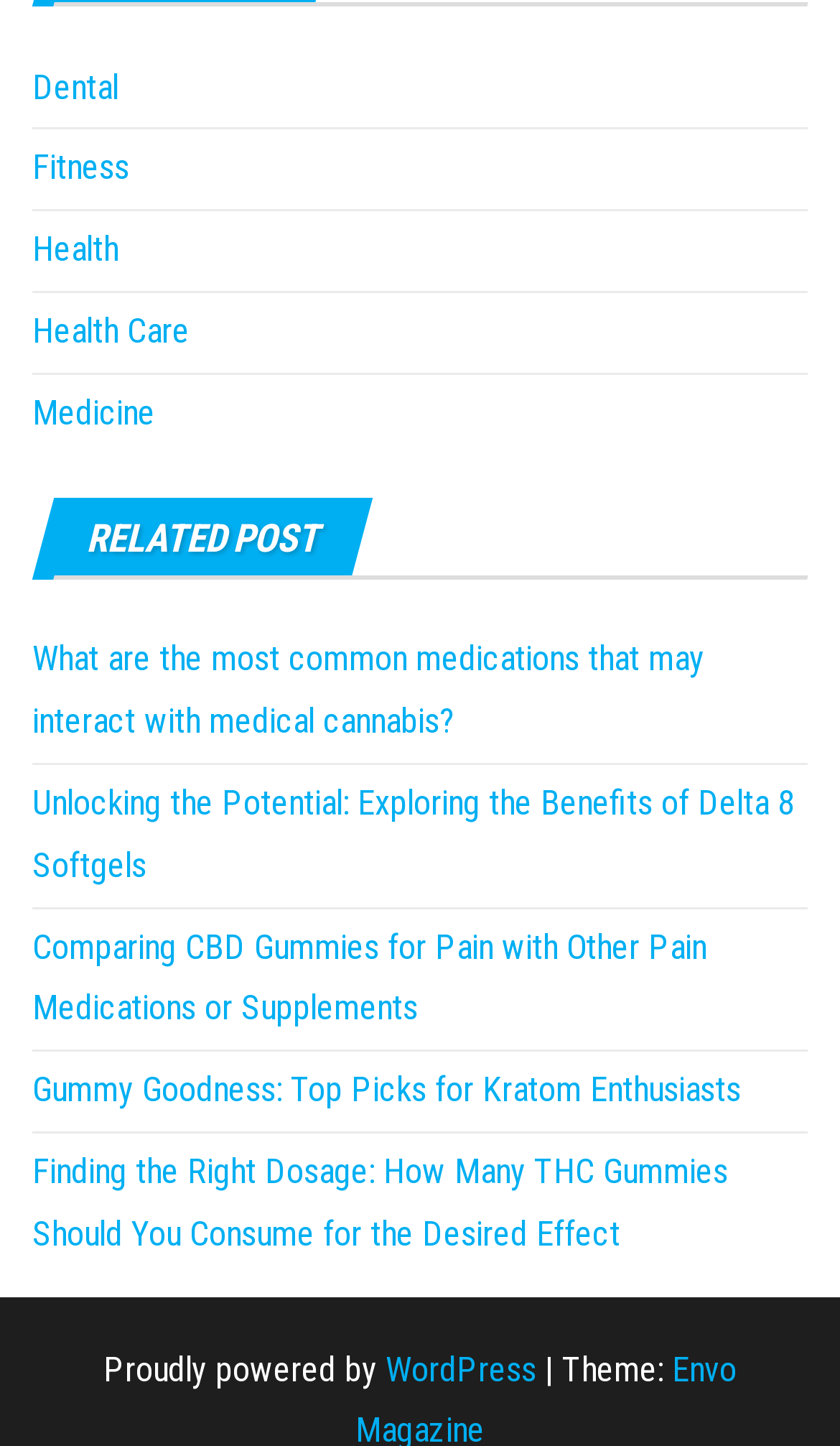Determine the bounding box coordinates of the region that needs to be clicked to achieve the task: "Click on Finding the Right Dosage: How Many THC Gummies Should You Consume for the Desired Effect link".

[0.038, 0.796, 0.867, 0.867]